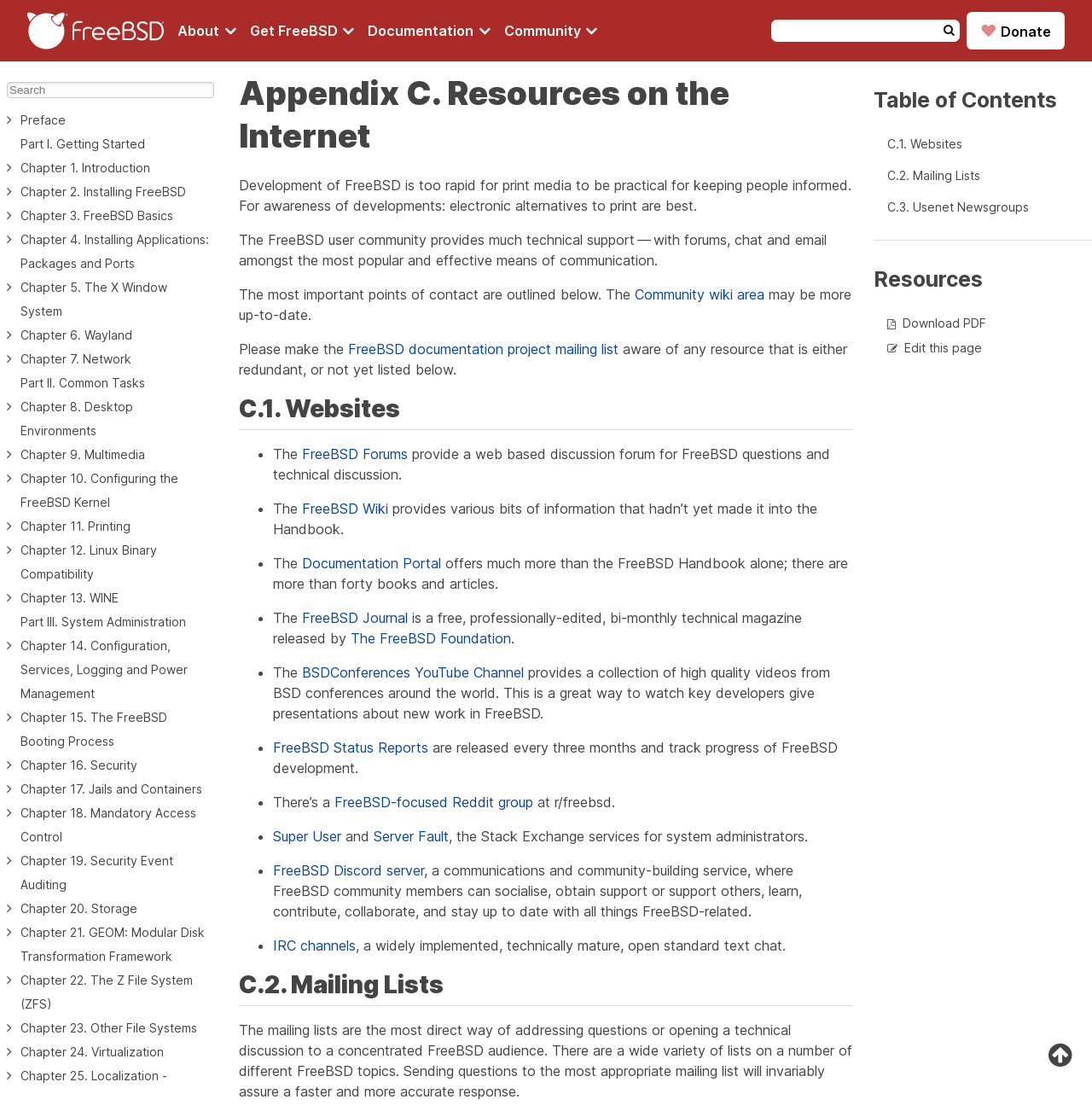Given the webpage screenshot and the description, determine the bounding box coordinates (top-left x, top-left y, bottom-right x, bottom-right y) that define the location of the UI element matching this description: Chapter 19. Security Event Auditing

[0.006, 0.76, 0.2, 0.803]